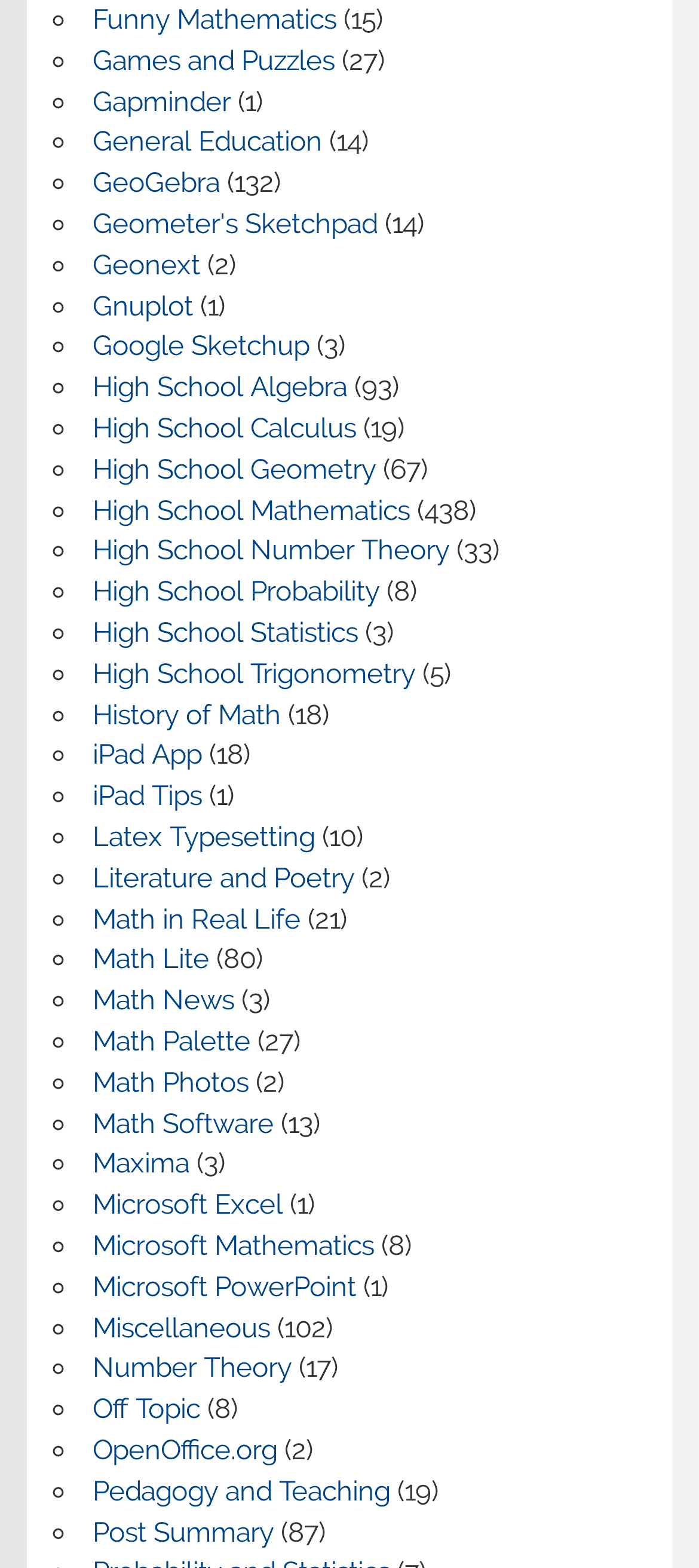What is the link with the highest number of resources?
Based on the screenshot, give a detailed explanation to answer the question.

The link with the highest number of resources is 'High School Mathematics' which has 438 resources, indicated by the StaticText '(438)' next to the link. This link is located in the middle of the webpage and has a bounding box coordinate of [0.132, 0.315, 0.586, 0.336].